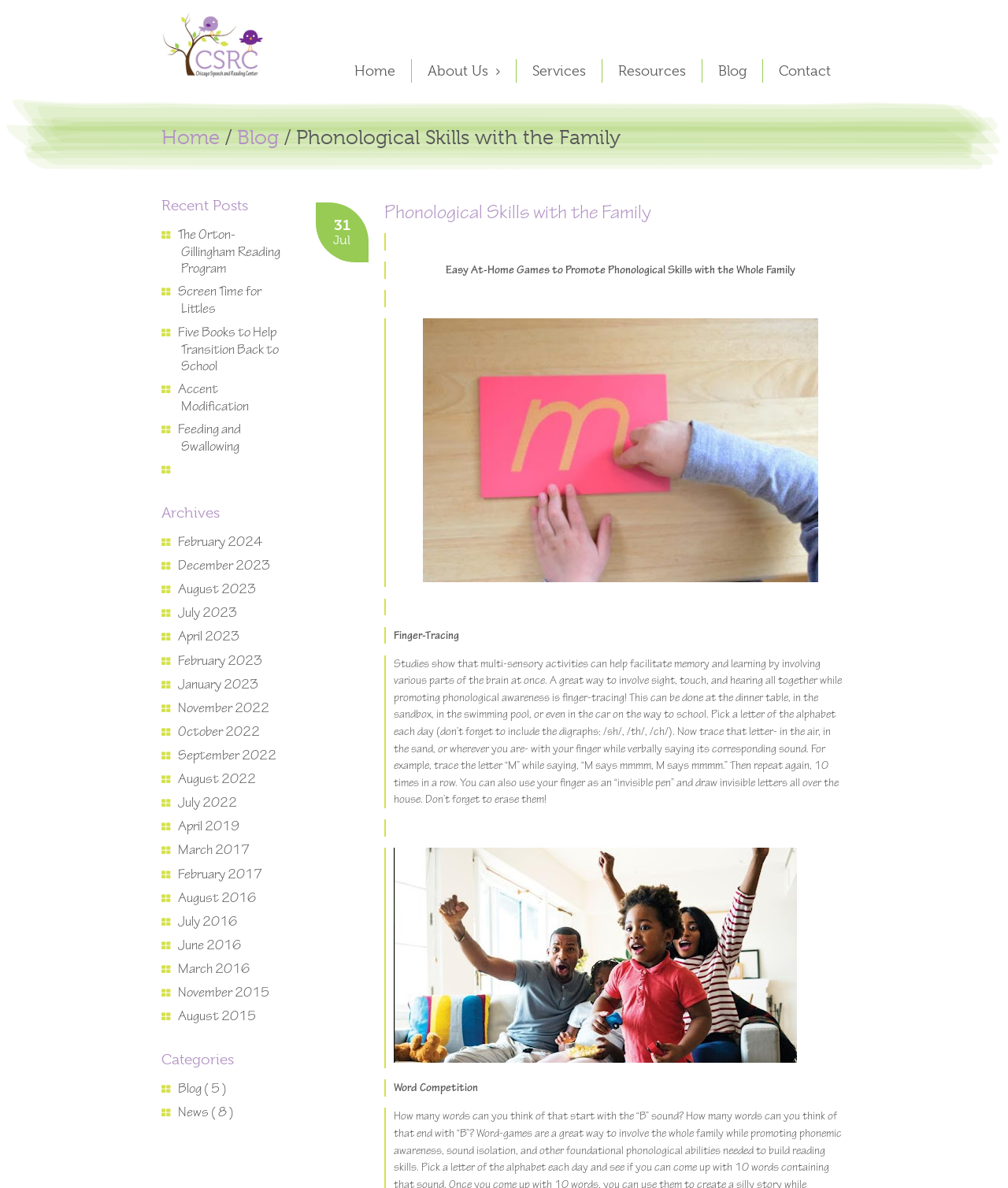Please locate the bounding box coordinates of the element that needs to be clicked to achieve the following instruction: "View the 'Recent Posts'". The coordinates should be four float numbers between 0 and 1, i.e., [left, top, right, bottom].

[0.16, 0.171, 0.28, 0.184]